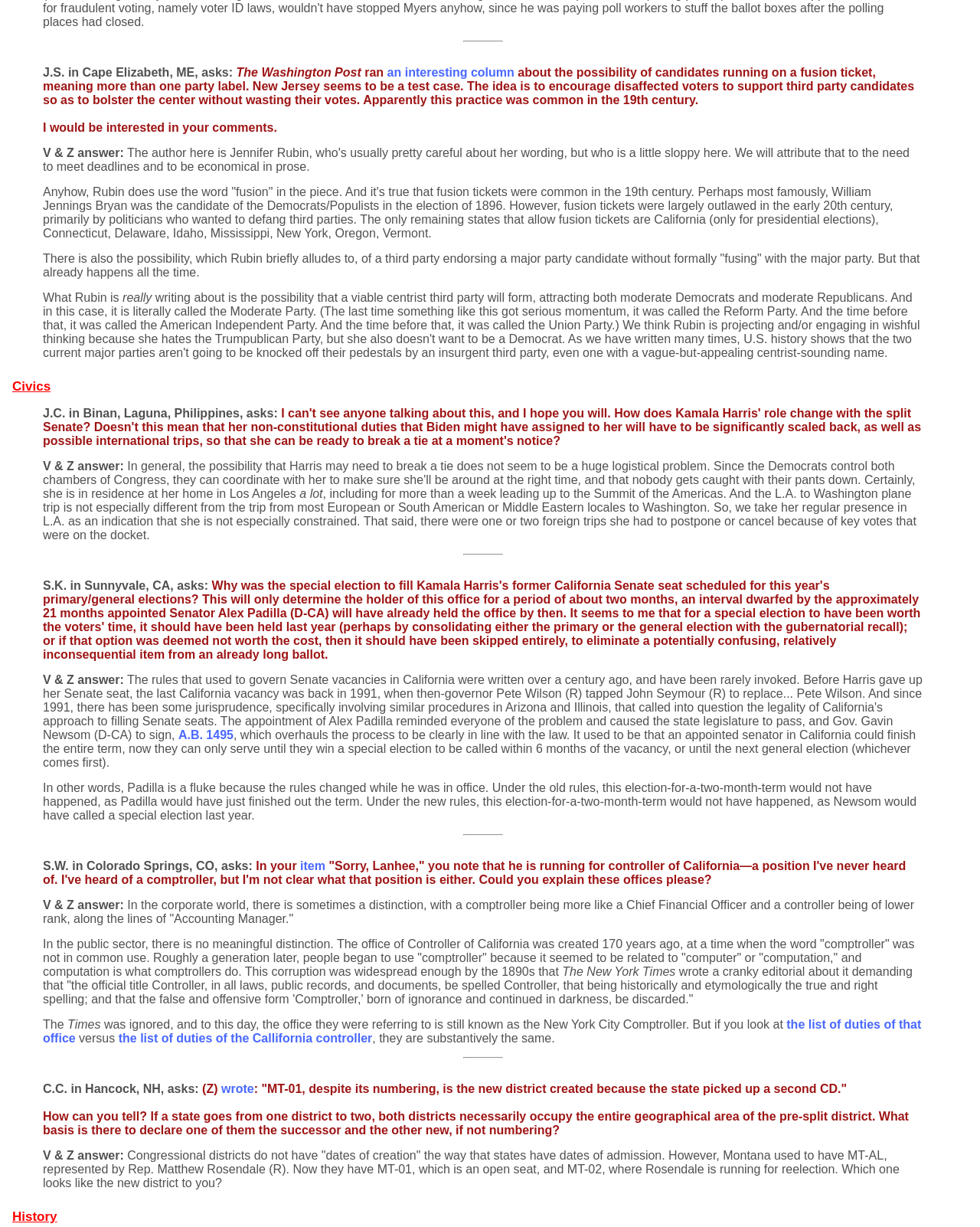Bounding box coordinates are specified in the format (top-left x, top-left y, bottom-right x, bottom-right y). All values are floating point numbers bounded between 0 and 1. Please provide the bounding box coordinate of the region this sentence describes: an interesting column

[0.395, 0.054, 0.525, 0.064]